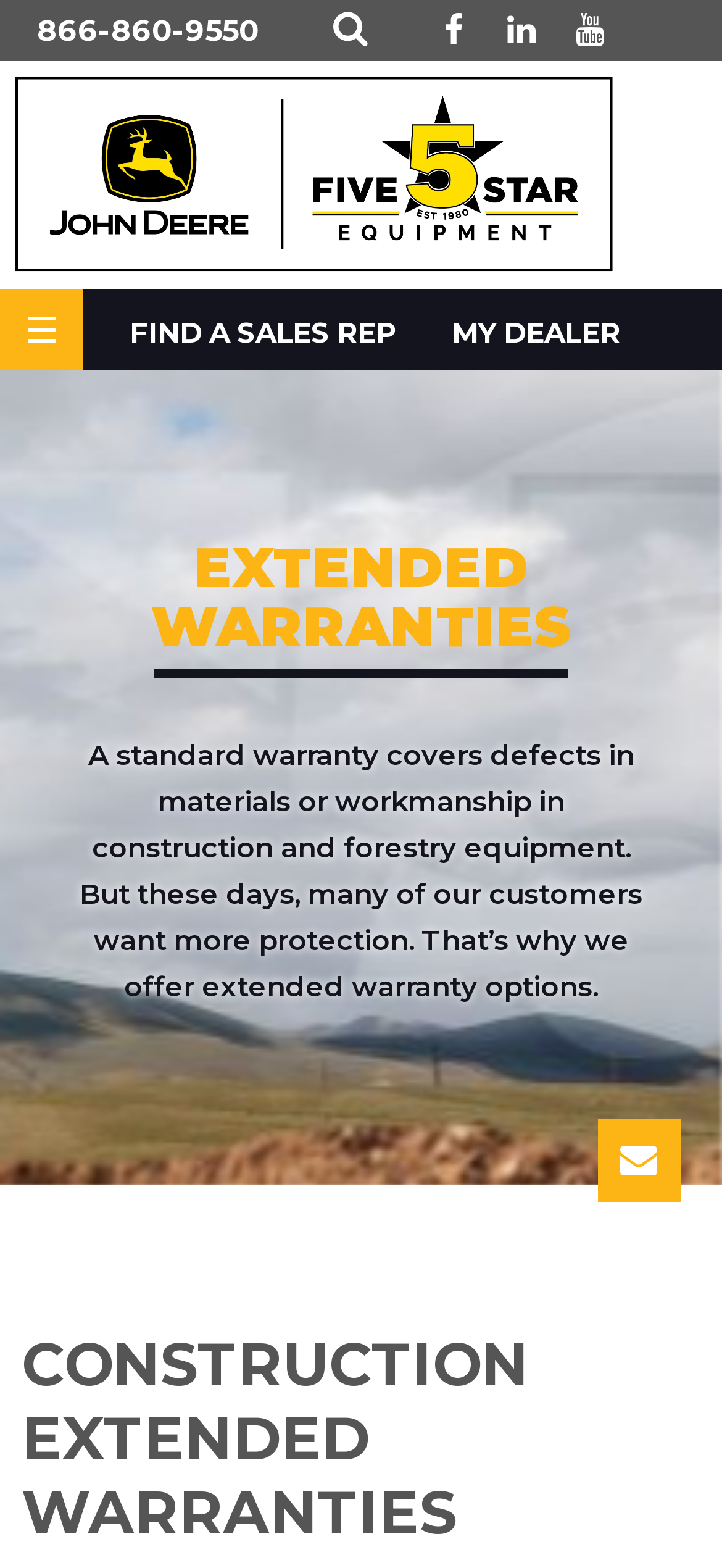Describe all significant elements and features of the webpage.

The webpage is about Extended Warranties offered by Five Star Equipment. At the top left, there is a phone number "866-860-9550" displayed as a link. Next to it, there are four links with accompanying images, arranged horizontally, which seem to be social media icons. 

Below these icons, there is a prominent link with a heading "Top-quality equipment and five-star service" accompanied by an image, spanning almost the entire width of the page. 

In the middle of the page, there are two prominent links, "FIND A SALES REP" and "MY DEALER", placed side by side. Above these links, there is a heading "EXTENDED WARRANTIES" in a larger font size. 

Below the heading, there is a block of text that explains the purpose of extended warranties, stating that they offer more protection beyond the standard warranty that covers defects in materials or workmanship in construction and forestry equipment. 

At the bottom right of the page, there are two links with accompanying images, which appear to be calls-to-action or buttons.